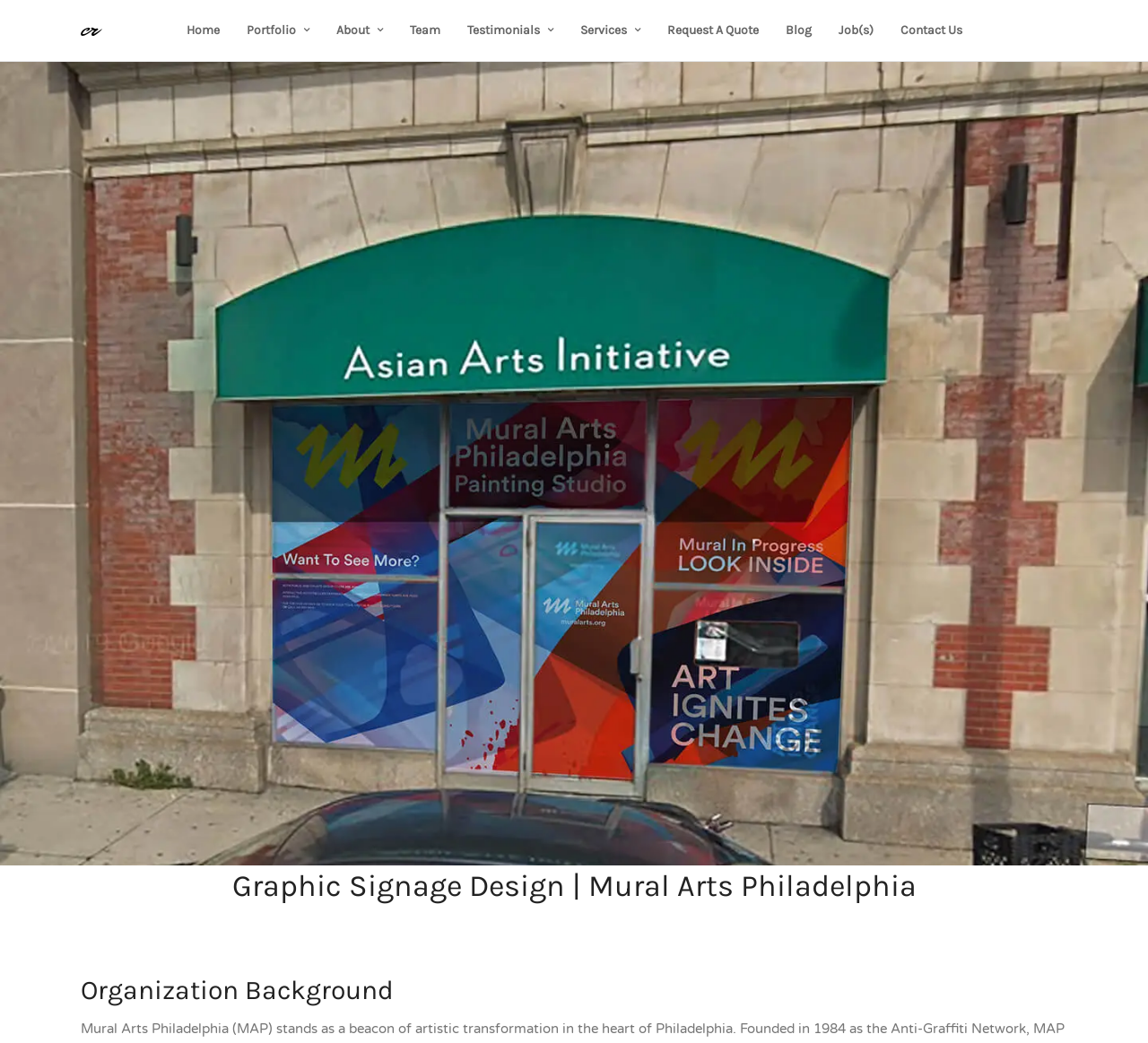Describe every aspect of the webpage in a detailed manner.

The webpage is about Creative Repute's graphic signage design project for Mural Arts Philadelphia. At the top, there is a navigation menu with 9 links: Home, Portfolio, About, Team, Testimonials, Services, Request A Quote, Blog, and Contact Us. These links are aligned horizontally and take up the top section of the page.

Below the navigation menu, there is a large heading that reads "Graphic Signage Design | Mural Arts Philadelphia". This heading is centered and takes up most of the width of the page.

Further down, there is another heading that reads "Organization Background". This heading is also centered and positioned below the previous one.

There are no images on the page. The overall content is text-based, with a focus on the project title and navigation links.